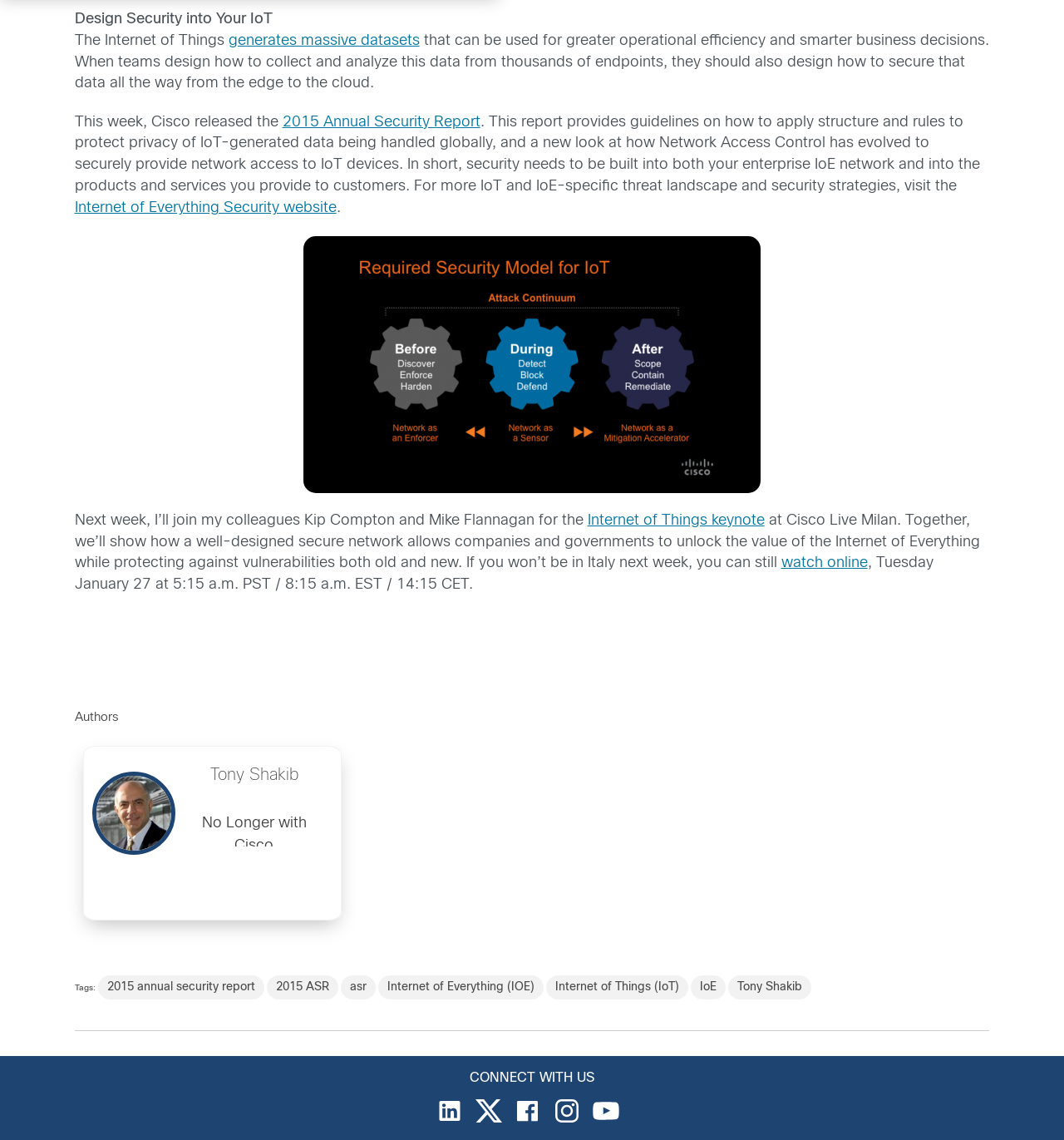Please locate the bounding box coordinates of the element that should be clicked to achieve the given instruction: "View archives for March 2024".

None